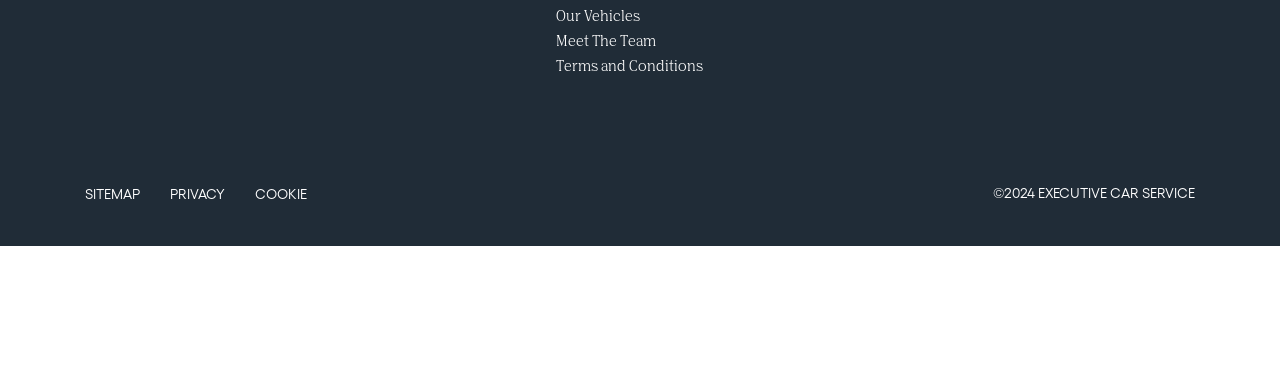Based on the description "Cookie", find the bounding box of the specified UI element.

[0.199, 0.835, 0.24, 0.881]